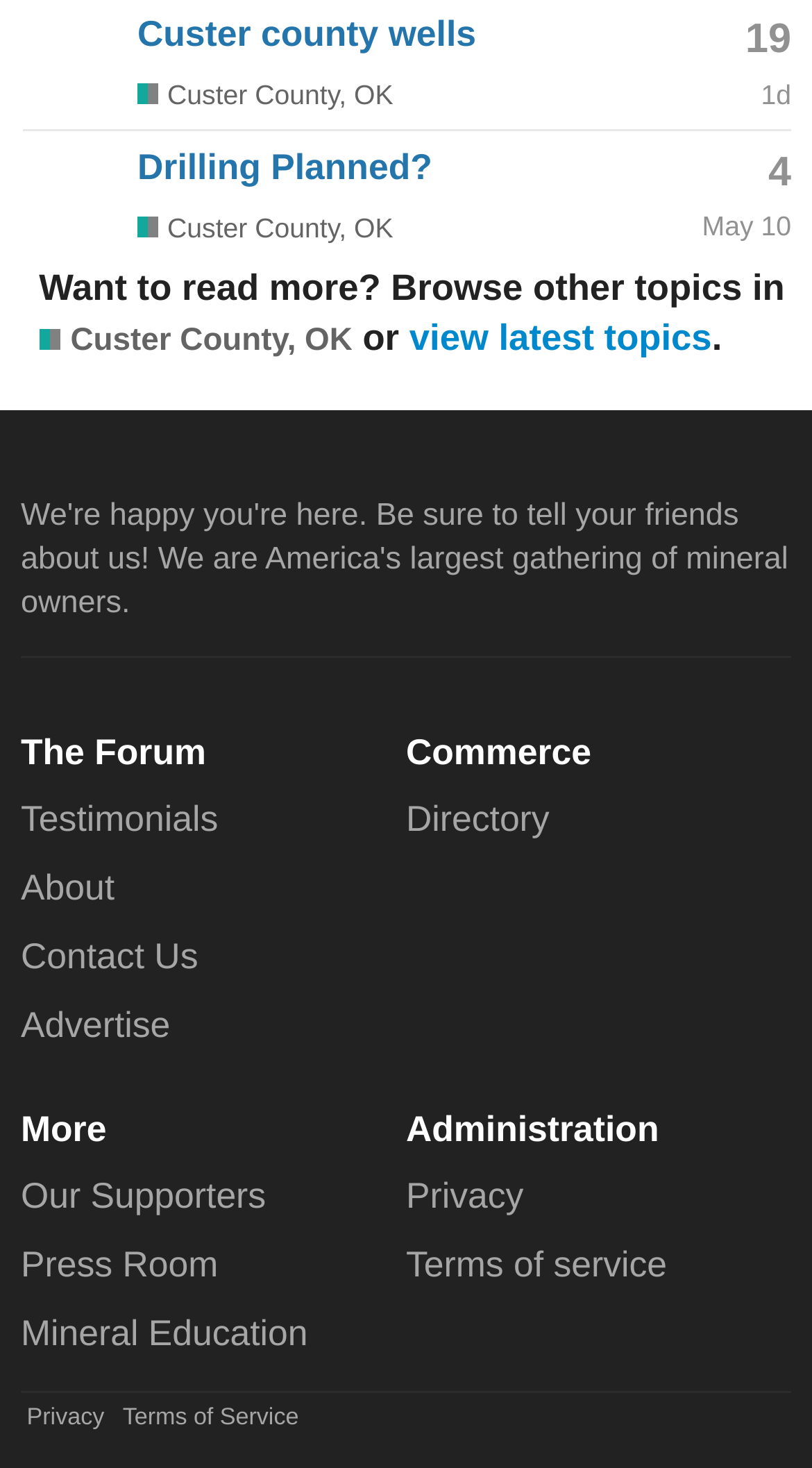Please identify the bounding box coordinates of the element that needs to be clicked to execute the following command: "View latest topics". Provide the bounding box using four float numbers between 0 and 1, formatted as [left, top, right, bottom].

[0.504, 0.216, 0.877, 0.244]